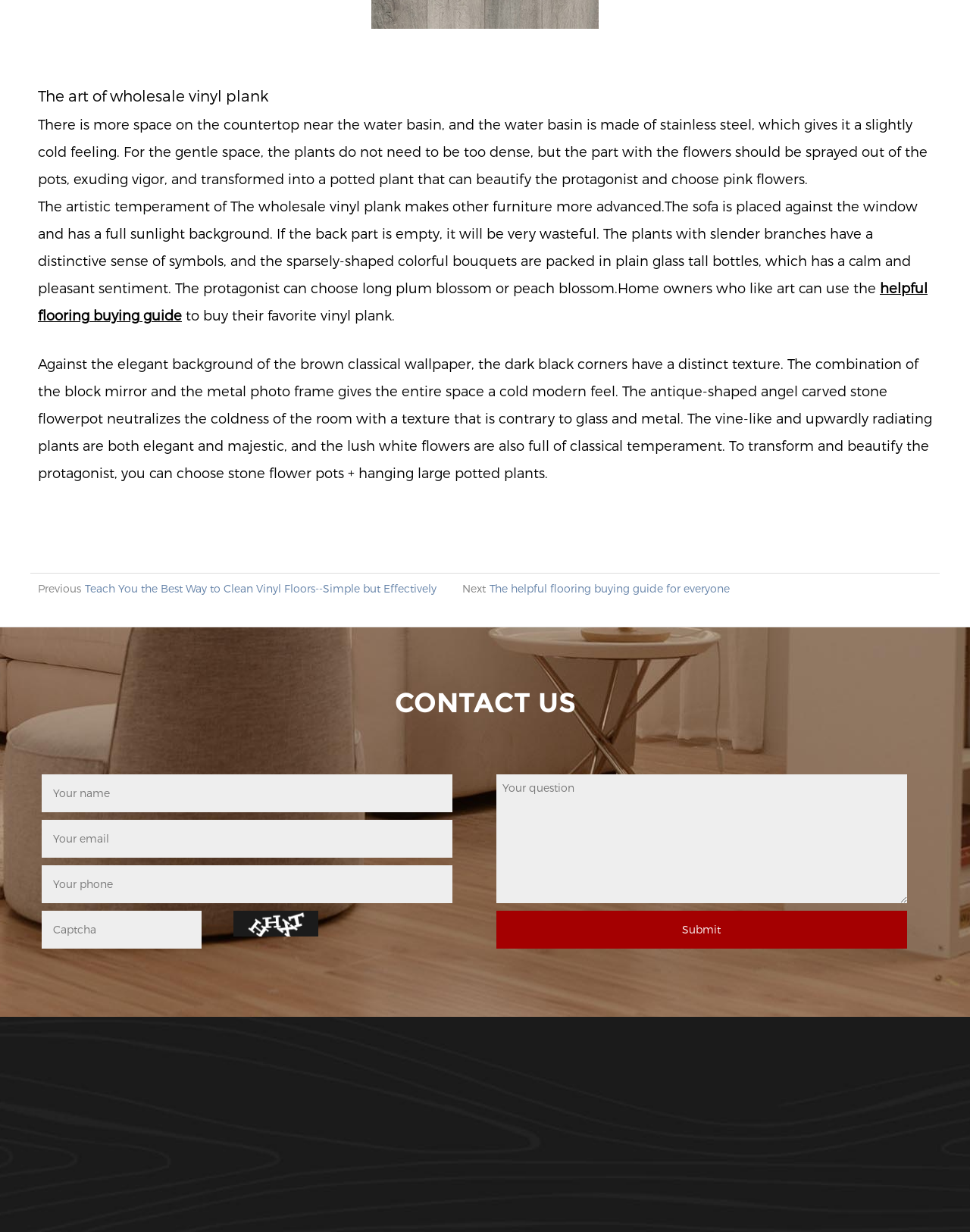What is the topic of the first paragraph?
Using the information from the image, answer the question thoroughly.

The first paragraph starts with the sentence 'The art of wholesale vinyl plank' which indicates that the topic of the paragraph is related to wholesale vinyl plank.